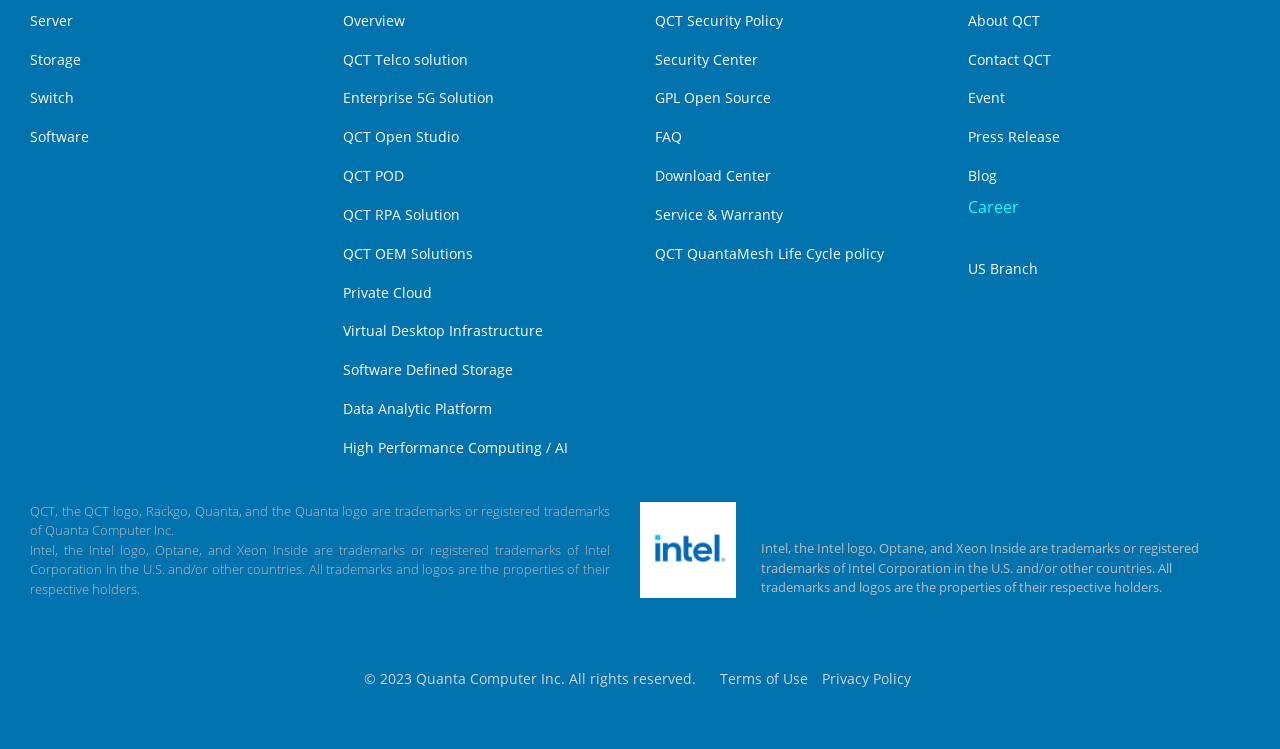Locate the bounding box coordinates of the element that should be clicked to fulfill the instruction: "Go to QCT Telco solution".

[0.268, 0.066, 0.365, 0.092]